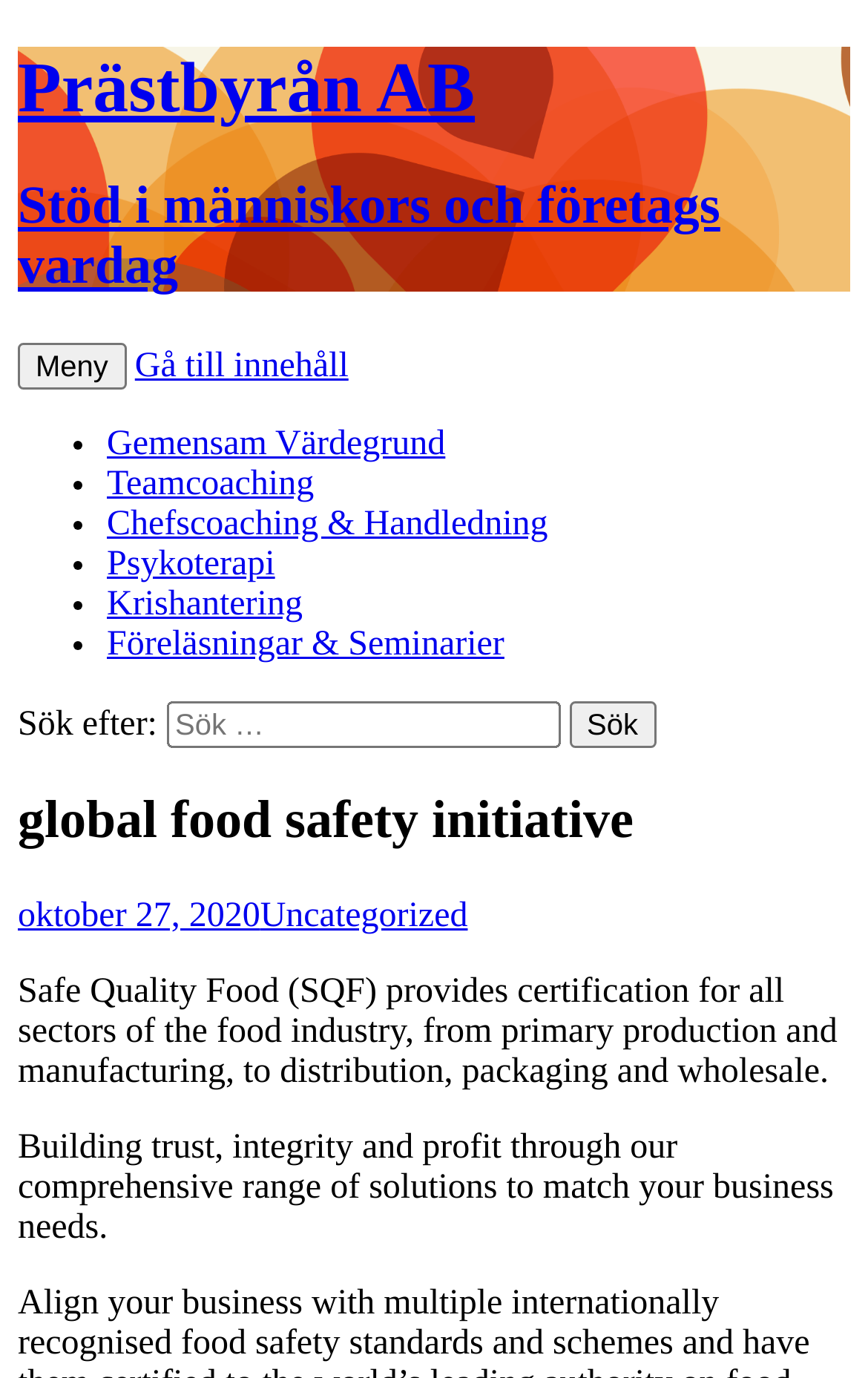Give a detailed account of the webpage's layout and content.

The webpage appears to be a food safety initiative website, with a focus on certification and trust-building in the food industry. At the top left corner, there is a link to "Prästbyrån AB Stöd i människors och företags vardag" with two headings, "Prästbyrån AB" and "Stöd i människors och företags vardag". Next to it, there is a button labeled "Meny". 

Below these elements, there is a link "Gå till innehåll" (meaning "Go to content" in Swedish). On the left side, there is a list of links, each preceded by a bullet point, including "Gemensam Värdegrund", "Teamcoaching", "Chefscoaching & Handledning", "Psykoterapi", "Krishantering", and "Föreläsningar & Seminarier". 

On the right side, there is a search bar with a label "Sök efter:" (meaning "Search for:" in Swedish) and a search button labeled "Sök". Below the search bar, there is a header with the title "global food safety initiative". 

Under the header, there are two links, "oktober 27, 2020" and "Uncategorized", followed by two paragraphs of text. The first paragraph explains that Safe Quality Food (SQF) provides certification for all sectors of the food industry. The second paragraph describes how SQF builds trust, integrity, and profit through its comprehensive range of solutions.